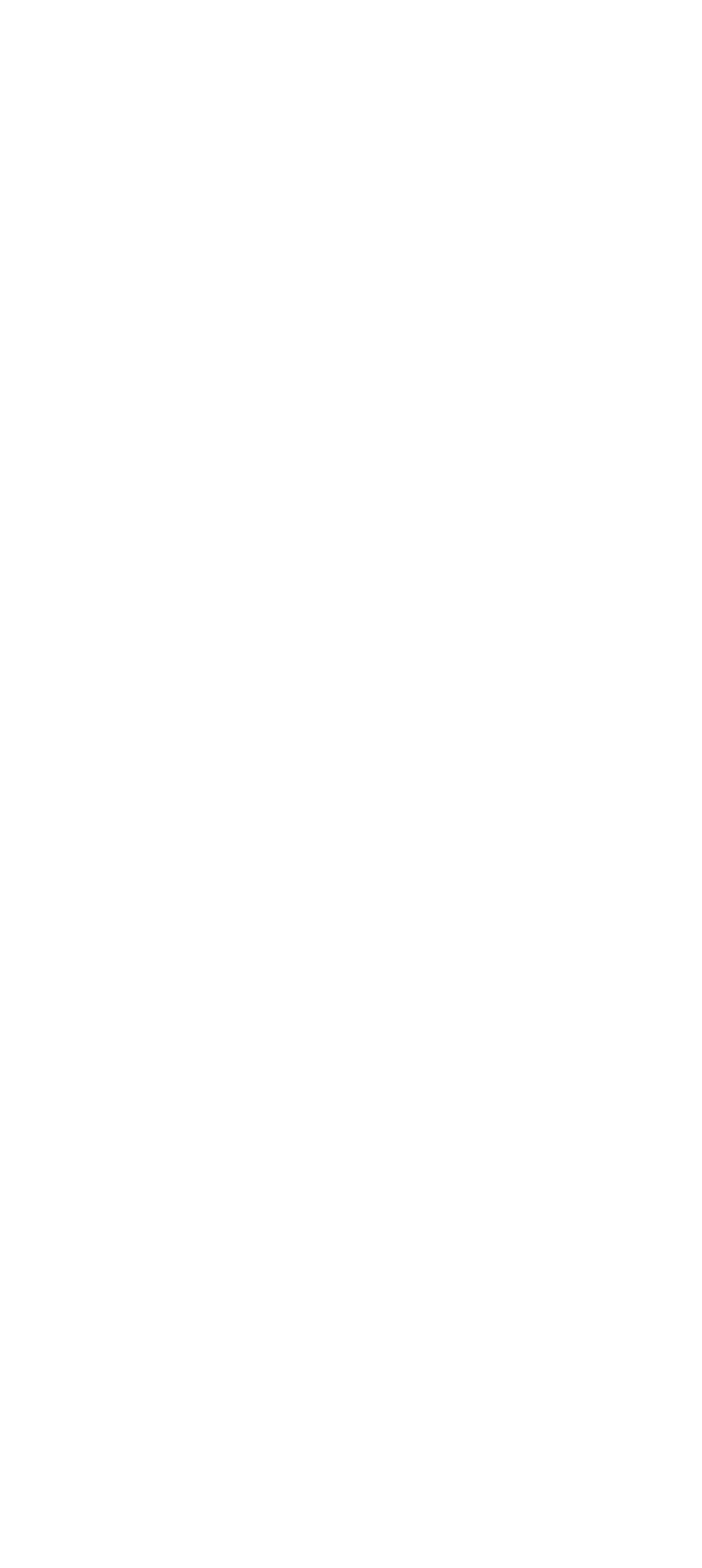Determine the bounding box coordinates of the section I need to click to execute the following instruction: "explore the Art category". Provide the coordinates as four float numbers between 0 and 1, i.e., [left, top, right, bottom].

[0.04, 0.338, 0.102, 0.351]